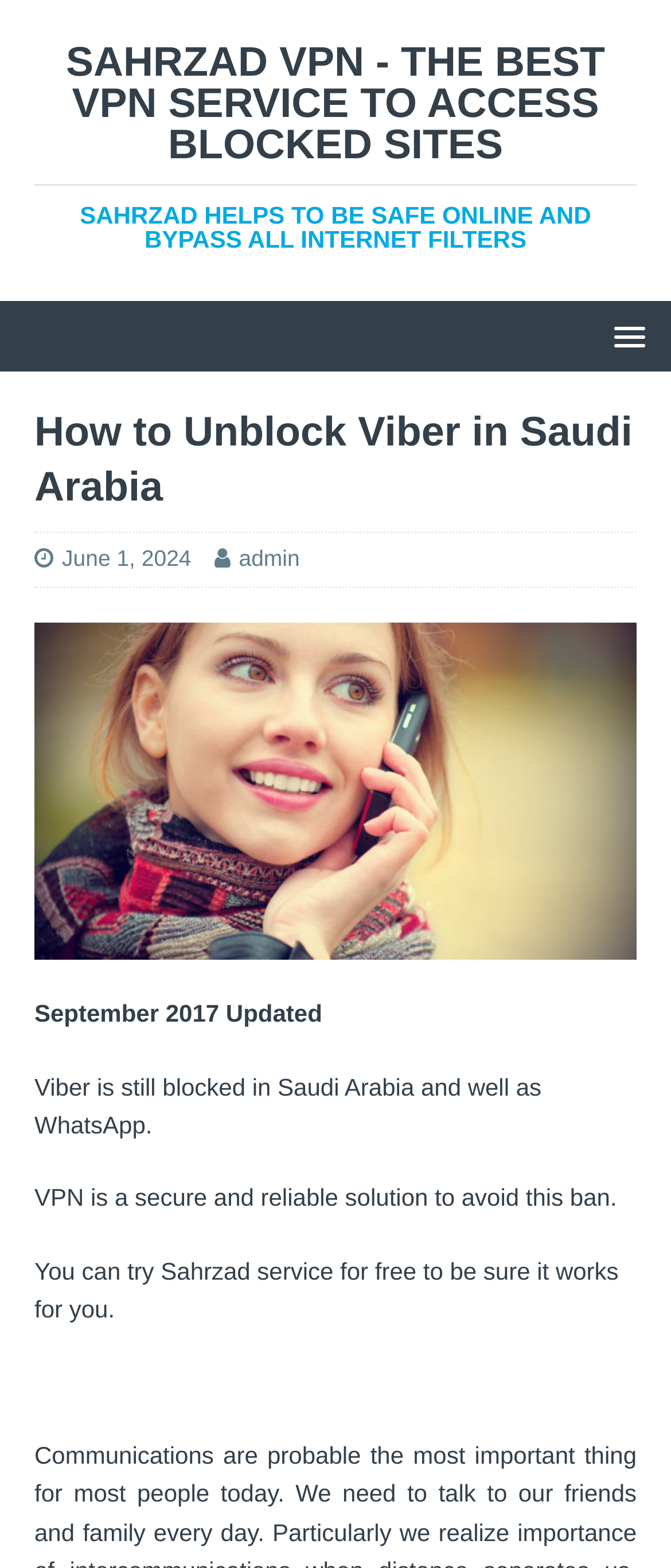What is the name of the recommended VPN service?
Craft a detailed and extensive response to the question.

The webpage recommends using Sahrzad VPN service to unblock Viber and WhatsApp in Saudi Arabia. The service is described as the best VPN service to access blocked sites and helps users to be safe online and bypass all internet filters.